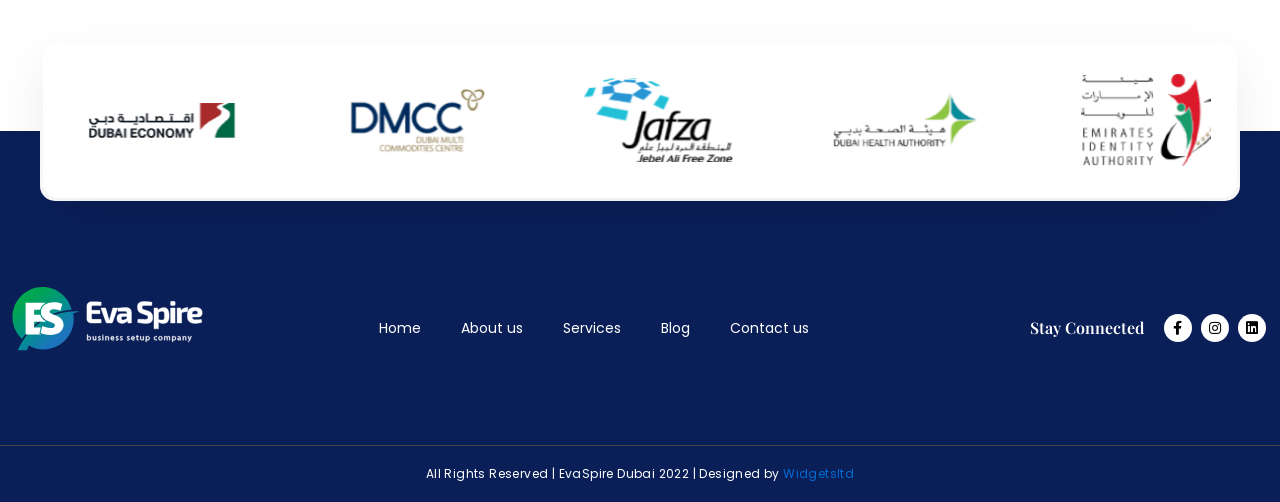Determine the bounding box coordinates of the section to be clicked to follow the instruction: "Go to the 'About us' page". The coordinates should be given as four float numbers between 0 and 1, formatted as [left, top, right, bottom].

[0.345, 0.64, 0.424, 0.667]